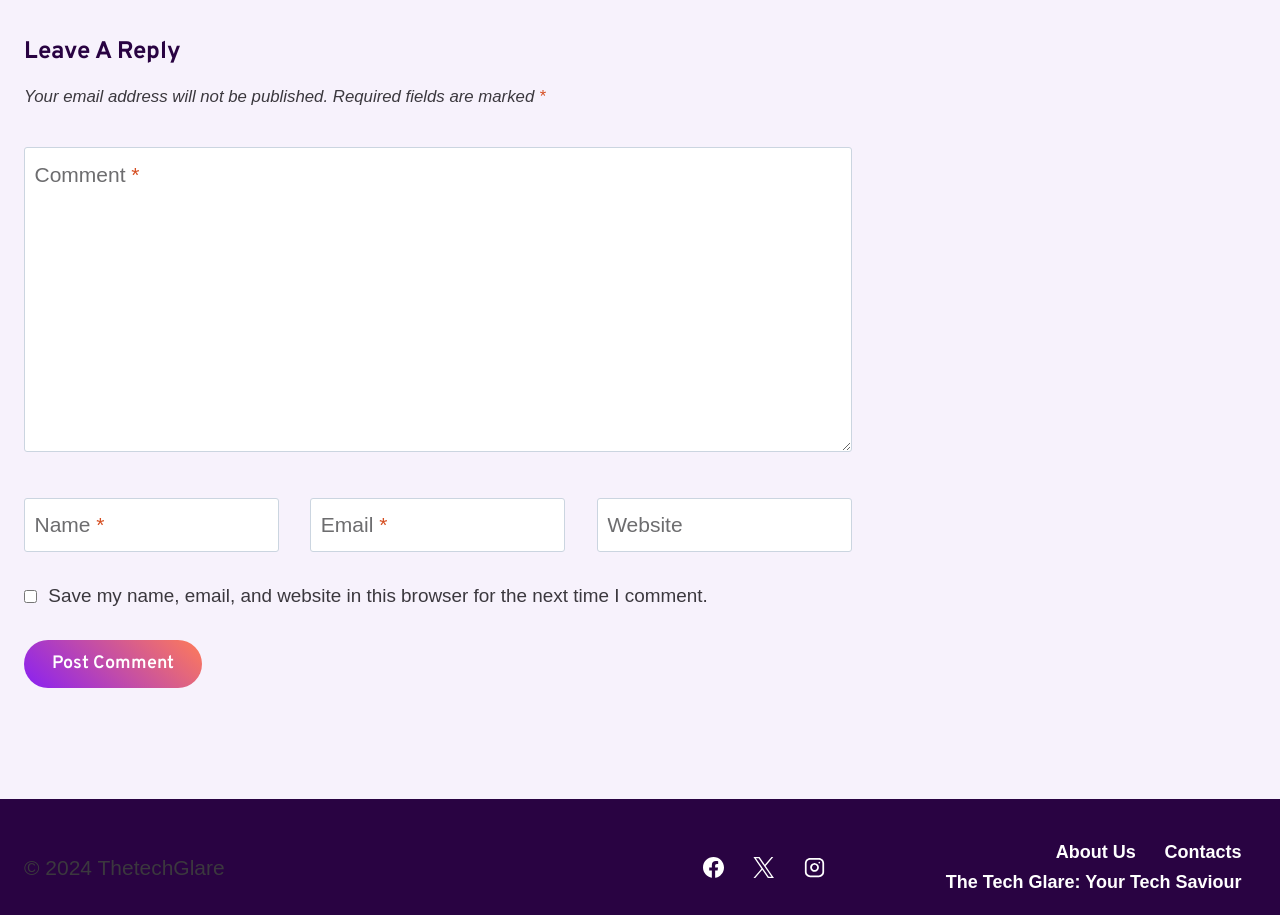Find the bounding box coordinates of the element to click in order to complete this instruction: "Go to About Us". The bounding box coordinates must be four float numbers between 0 and 1, denoted as [left, top, right, bottom].

[0.814, 0.915, 0.899, 0.949]